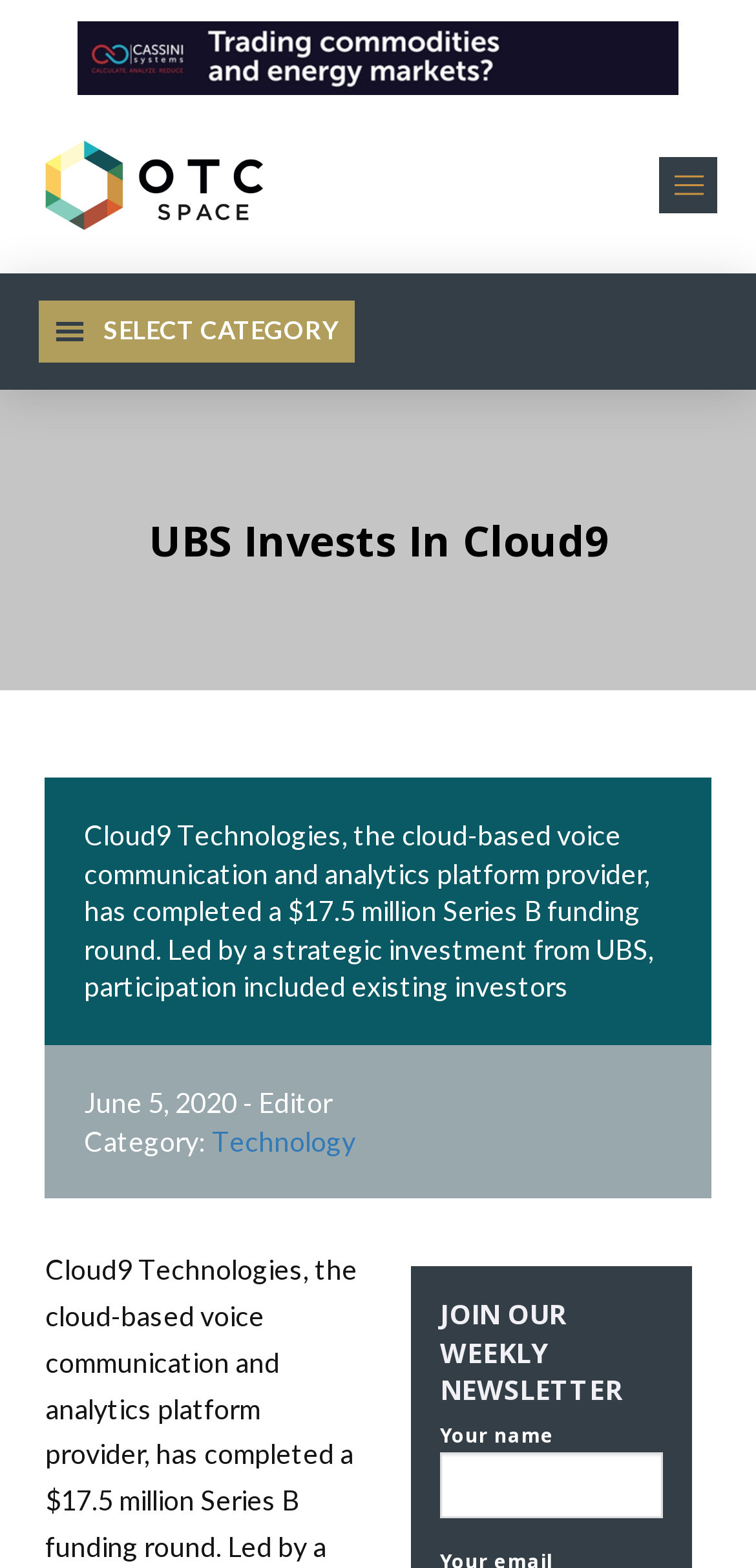Provide an in-depth description of the elements and layout of the webpage.

The webpage appears to be a news article or press release about Cloud9 Technologies, a cloud-based voice communication and analytics platform provider. At the top of the page, there is a logo and words to the right, which is a clickable link. Below this, there are two dropdown buttons, one on the left and one on the right, which can be toggled to display additional content.

The main heading of the page, "UBS Invests In Cloud9", is prominently displayed in the middle of the page. Below this, there is a paragraph of text that summarizes the news article, stating that Cloud9 Technologies has completed a $17.5 million Series B funding round led by UBS. The article also mentions the participation of existing investors.

To the right of the main heading, there is a section with the date "June 5, 2020" and the label "Editor". Below this, there is a category label with a link to "Technology". 

At the bottom of the page, there is a call-to-action to join a weekly newsletter, with a text box to input one's name.